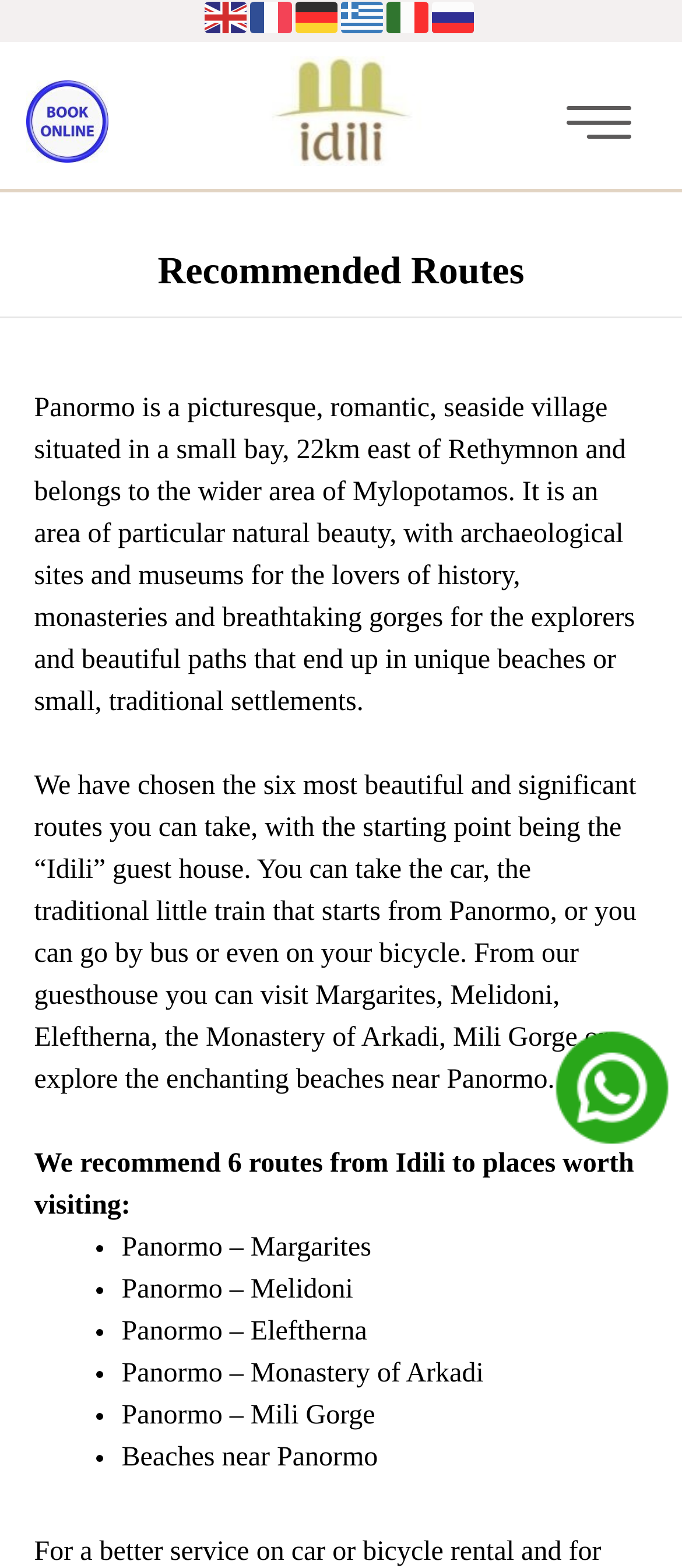Find the bounding box coordinates of the element's region that should be clicked in order to follow the given instruction: "View Idili Traditional House · Apartments Panormo". The coordinates should consist of four float numbers between 0 and 1, i.e., [left, top, right, bottom].

[0.372, 0.036, 0.628, 0.106]